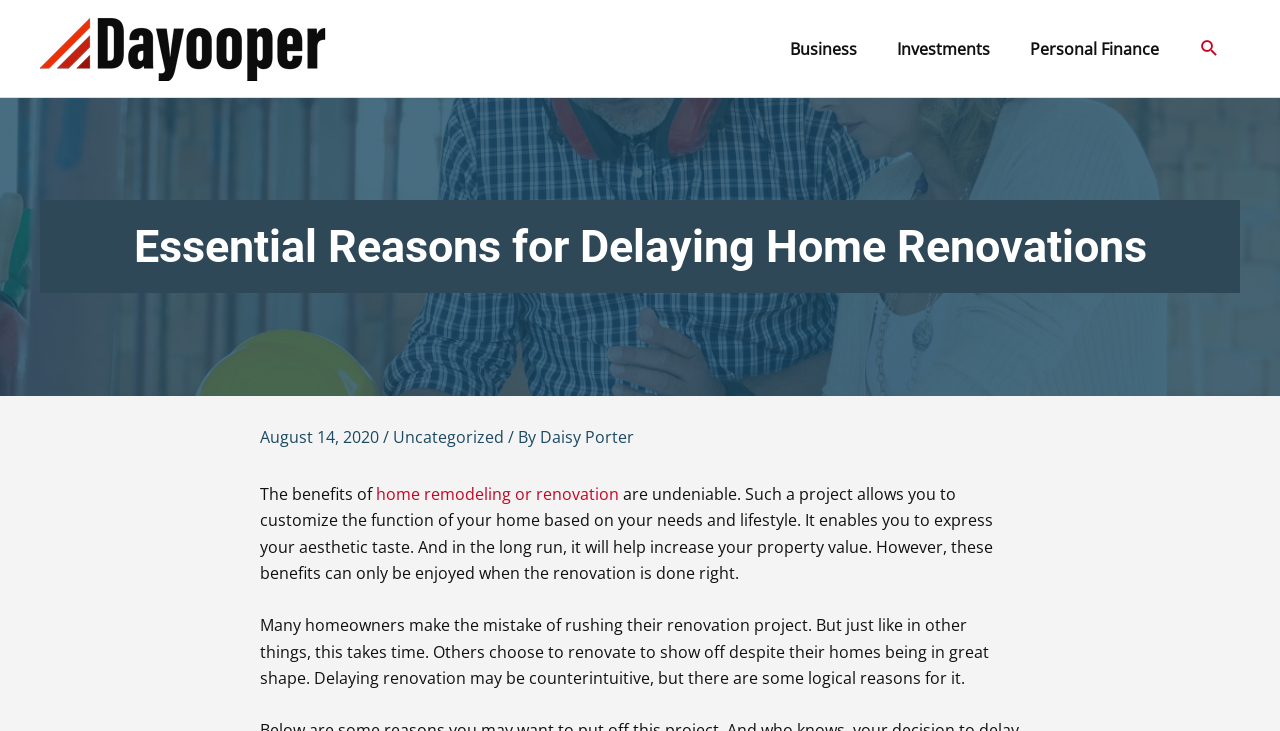Please identify the bounding box coordinates of the region to click in order to complete the given instruction: "Click the 'Submit' button". The coordinates should be four float numbers between 0 and 1, i.e., [left, top, right, bottom].

None